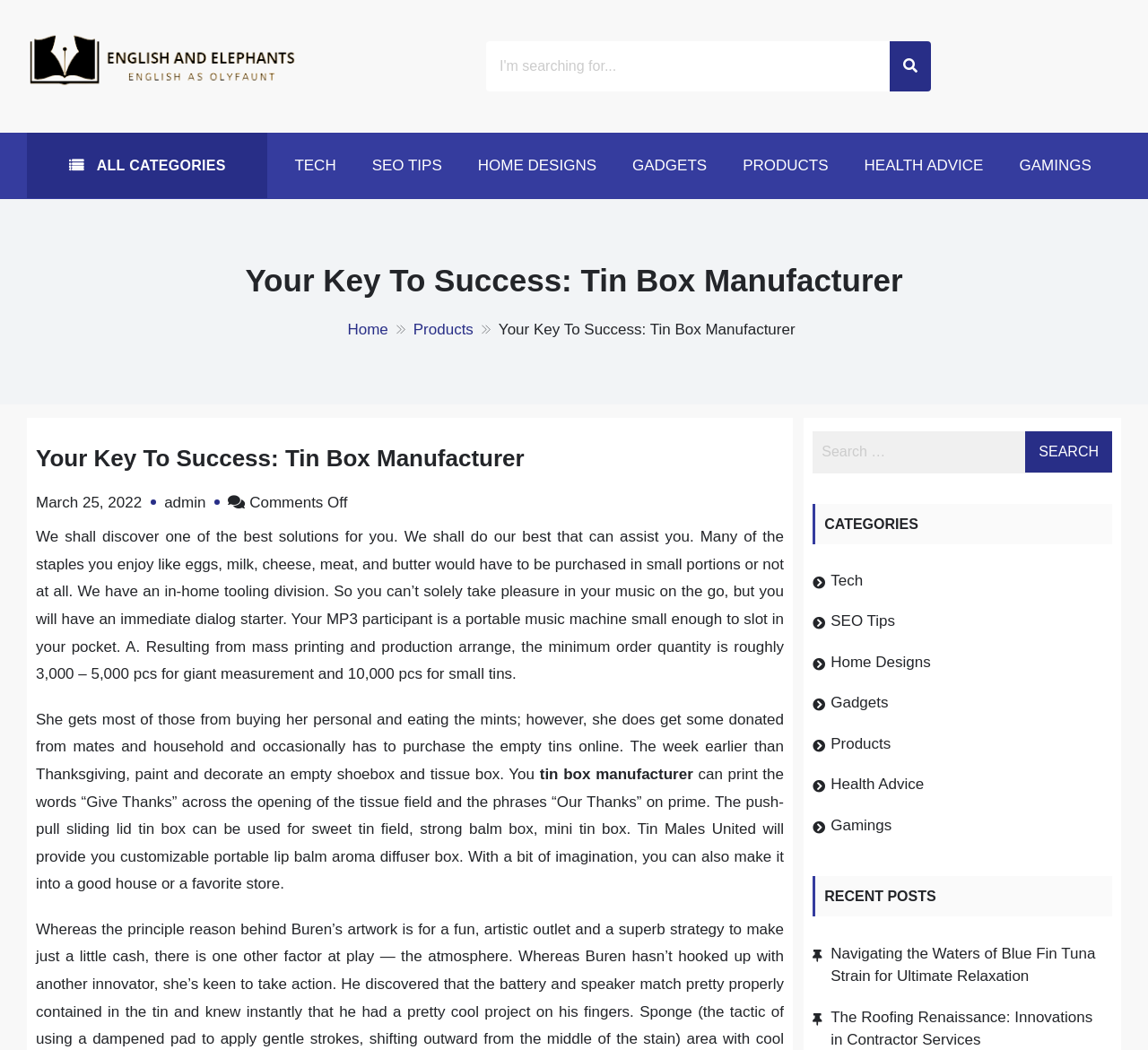Find the bounding box coordinates of the clickable area required to complete the following action: "View more information about the xubuntu-devel mailing list".

None